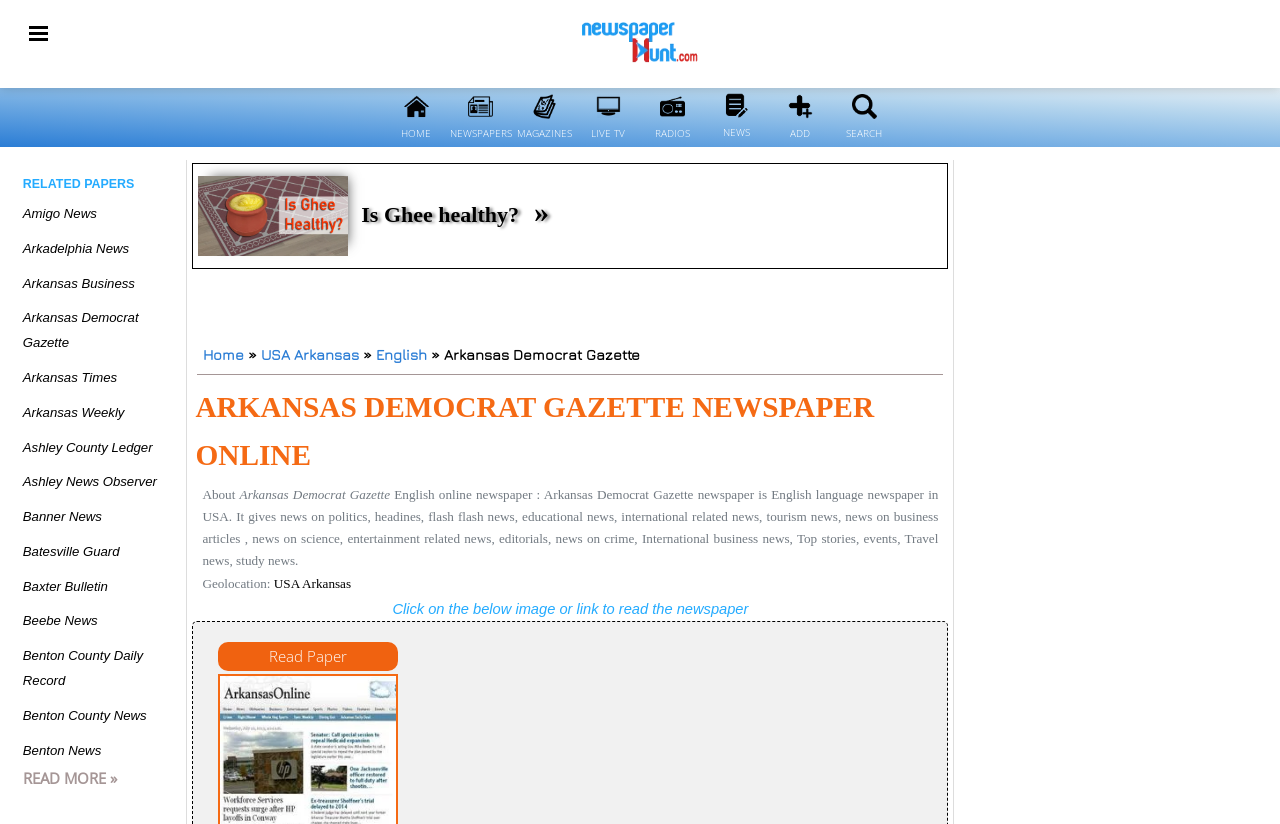Give a concise answer using only one word or phrase for this question:
What language is the newspaper in?

English